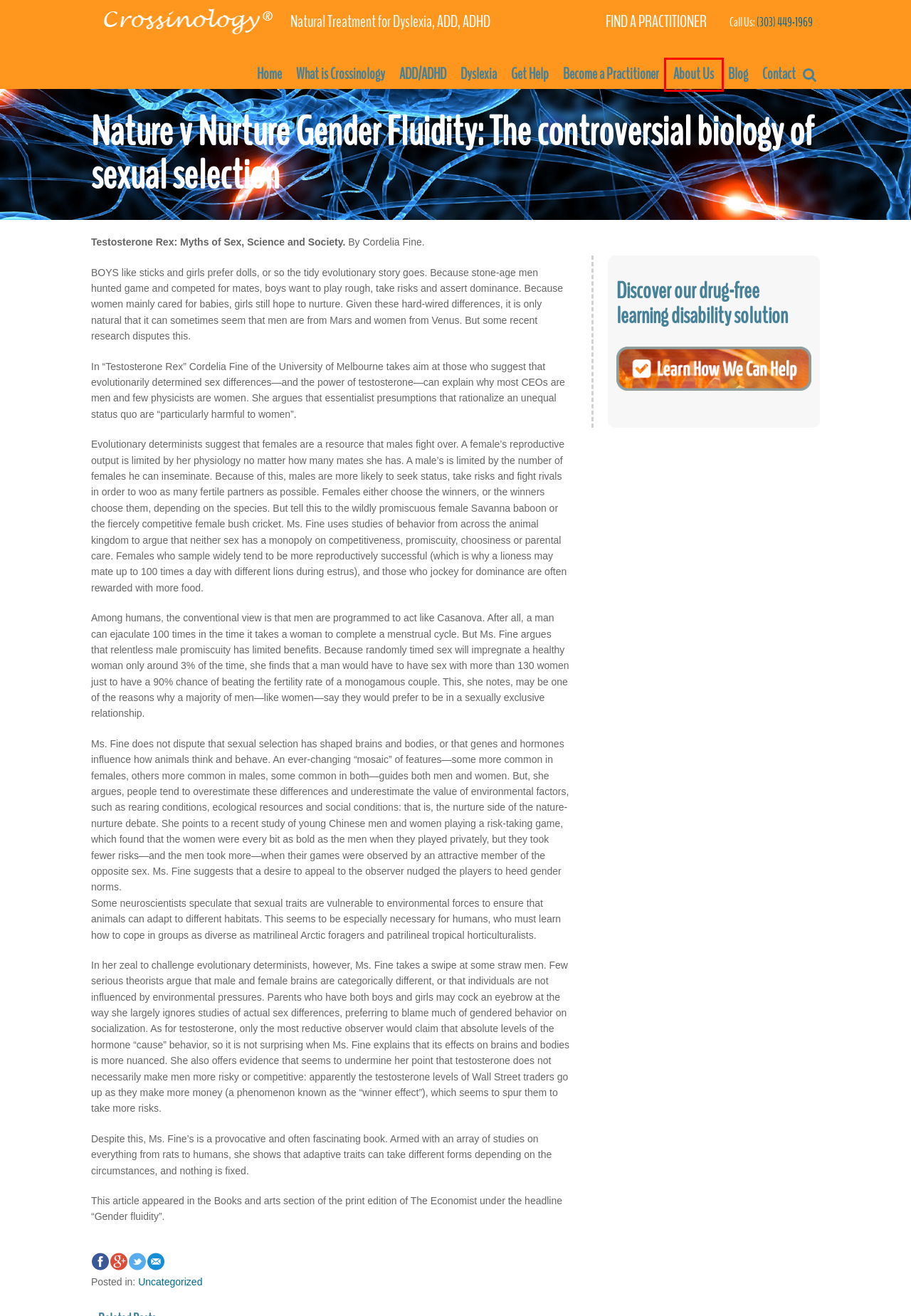Look at the screenshot of a webpage, where a red bounding box highlights an element. Select the best description that matches the new webpage after clicking the highlighted element. Here are the candidates:
A. Contact The Crossinology Team | Crossinology
B. Crossinology Blog | Crossinology | Natural Treatment for Dyslexia, ADD, ADHD
C. Business Directory | Crossinology
D. Crossinology Institute Trains Practitioners To Heal | Crossinology
E. ADD/ADHD Can Be Cured – Without Medication | Crossinology
F. Natural, Drug-free Alternative ADD, ADHD, Dyslexia Treatment | Crossinology
G. Uncategorized | Crossinology
H. A Treatment for Dyslexia Without Drugs | Crossinology

D